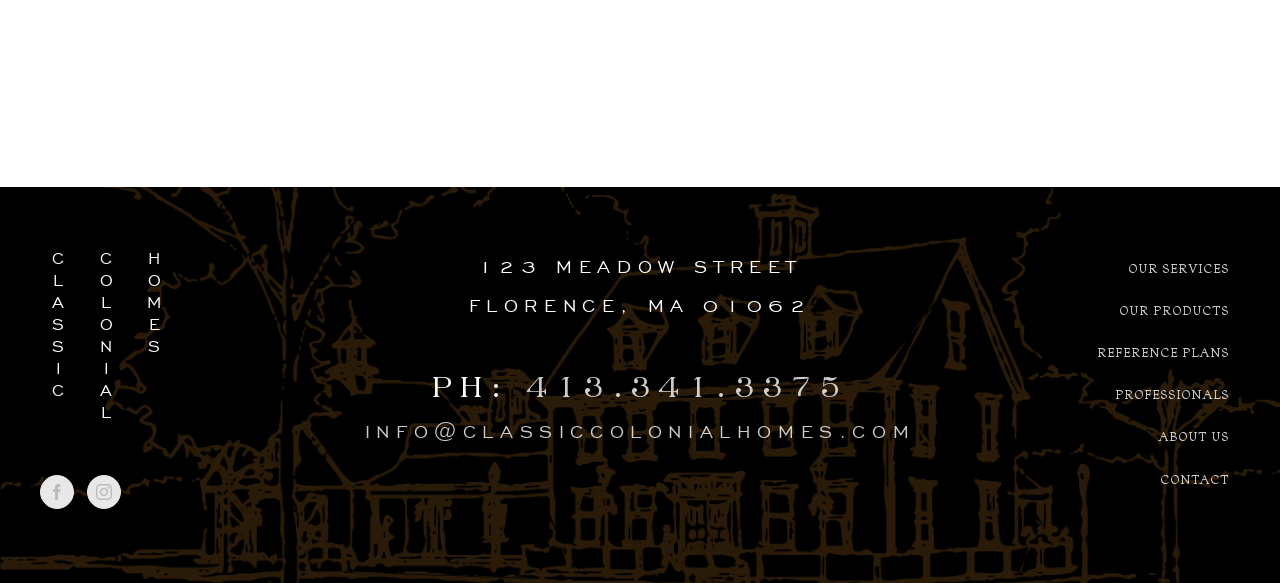What is the company's physical address?
Using the information from the image, give a concise answer in one word or a short phrase.

123 MEADOW STREET, FLORENCE, MA 01062